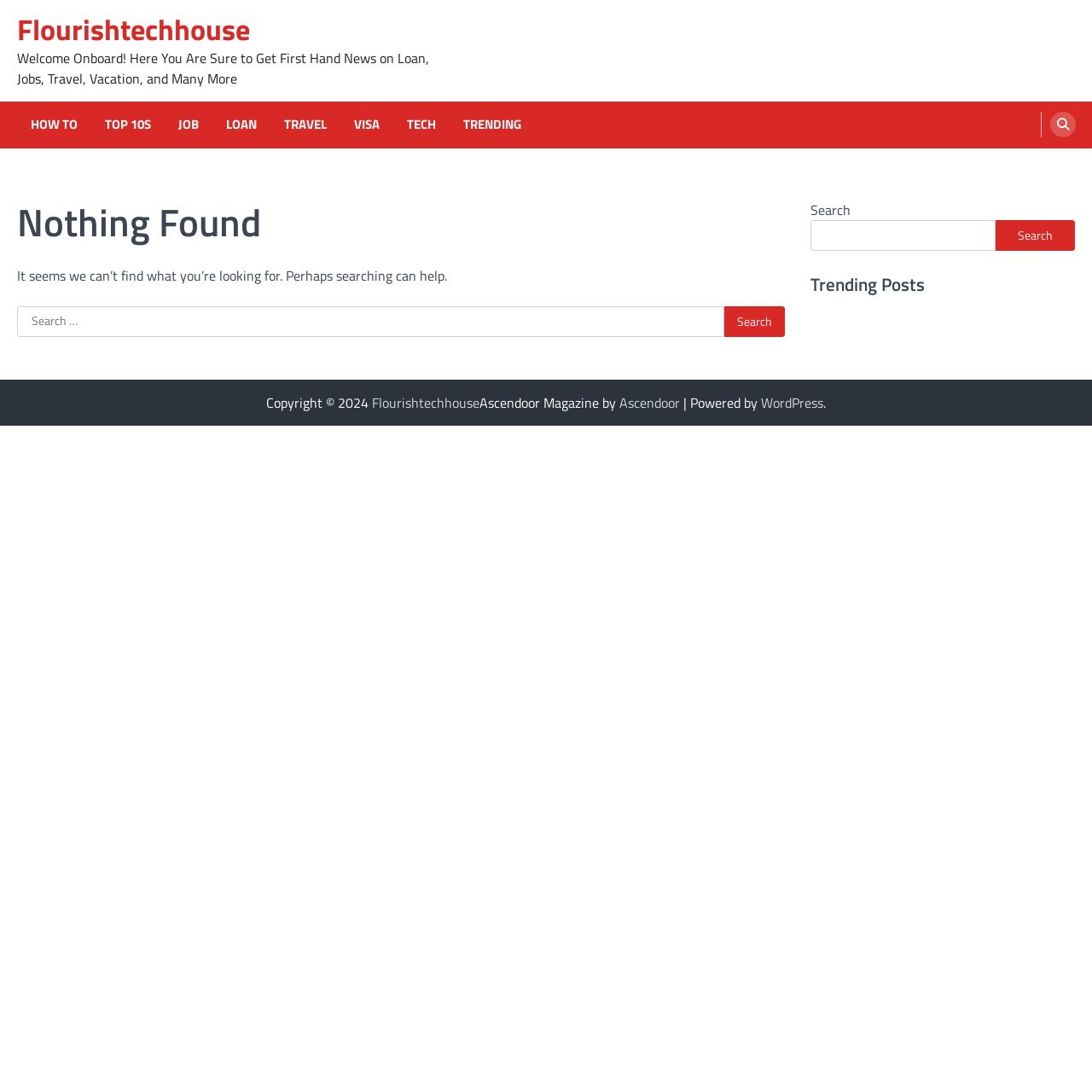What is the platform used to power this website?
Using the image as a reference, answer the question with a short word or phrase.

WordPress